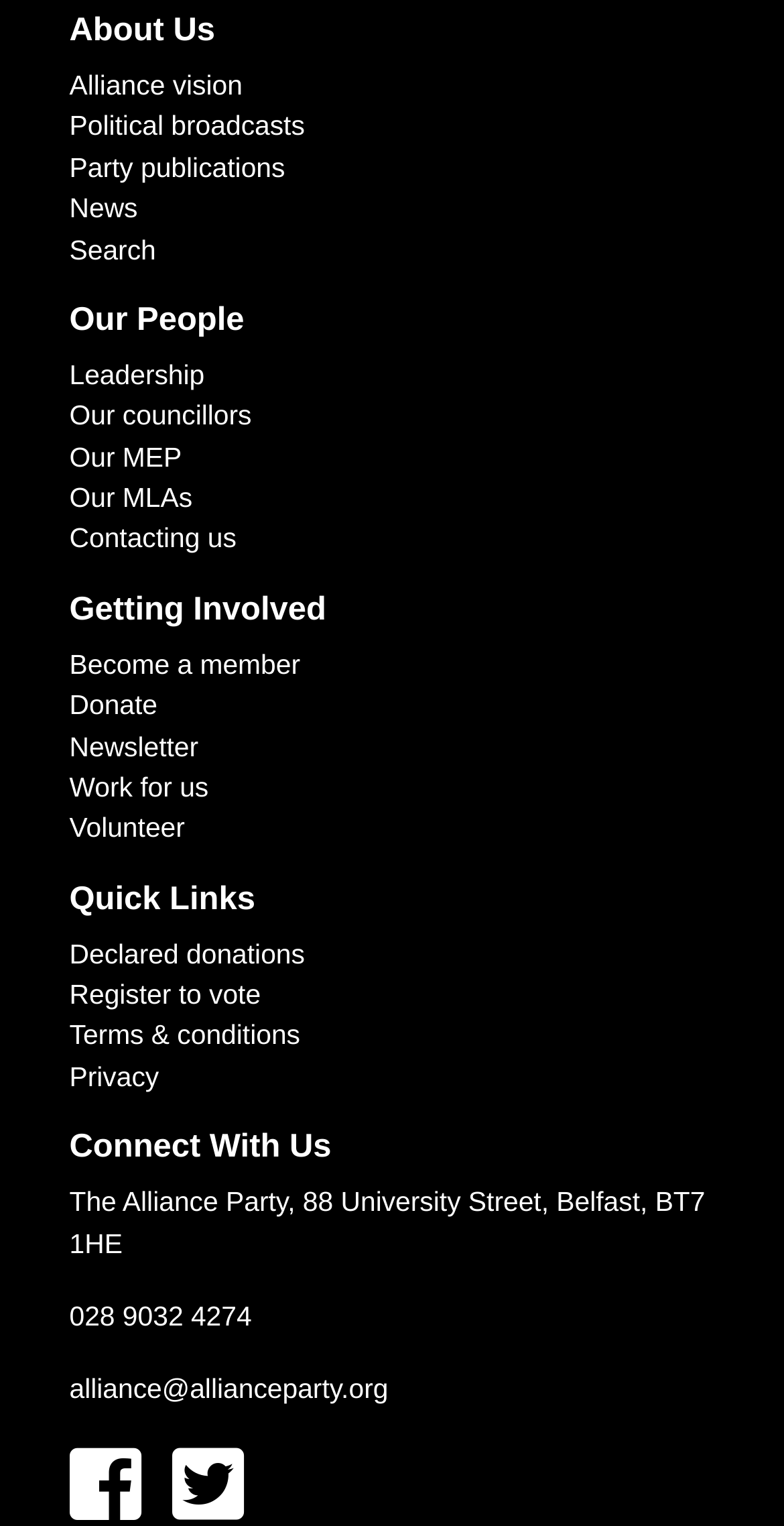Please determine the bounding box coordinates of the element to click on in order to accomplish the following task: "Read about Our People". Ensure the coordinates are four float numbers ranging from 0 to 1, i.e., [left, top, right, bottom].

[0.088, 0.199, 0.912, 0.223]